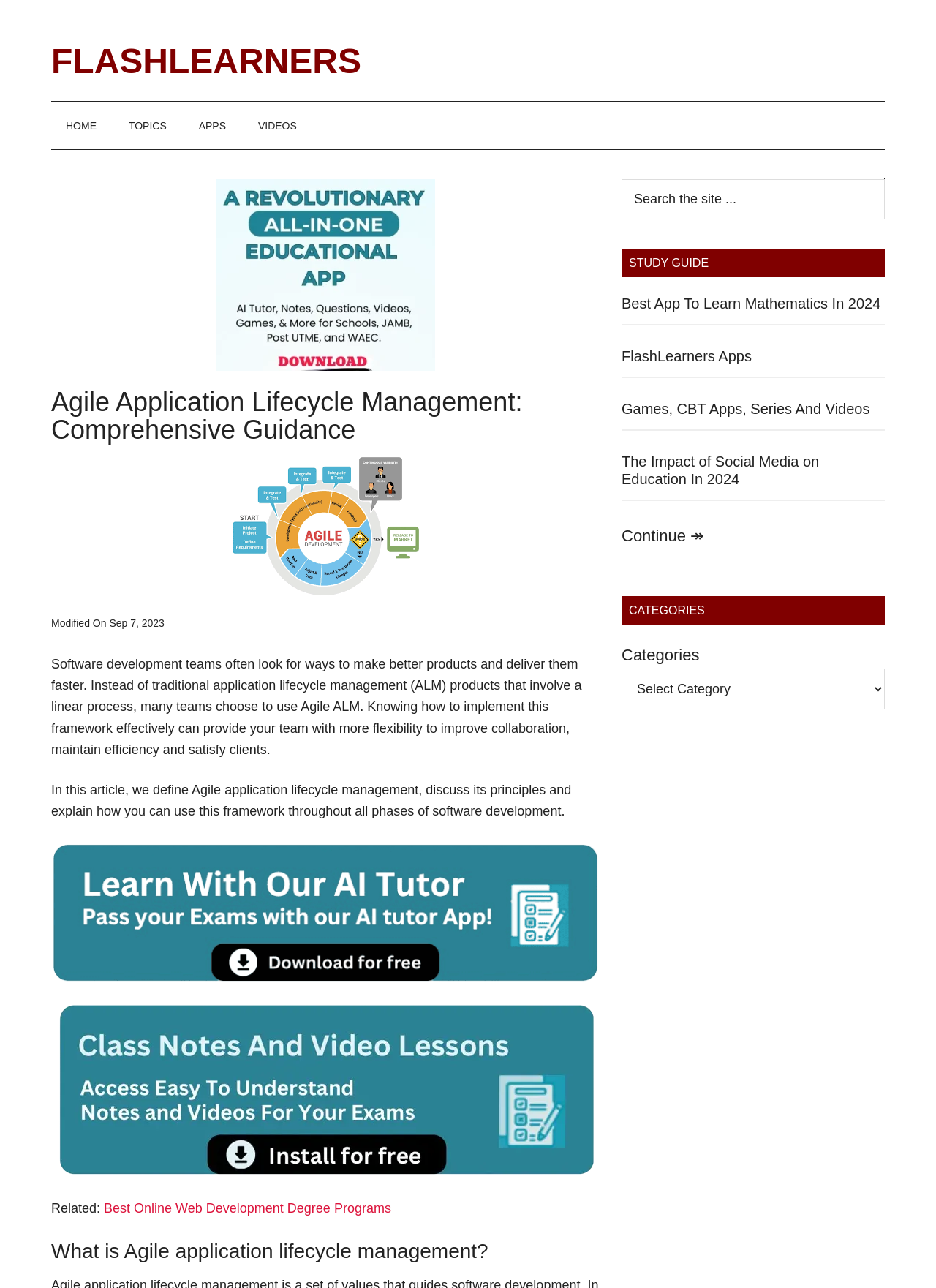Please reply to the following question using a single word or phrase: 
What is the purpose of Agile ALM?

Improve collaboration and efficiency